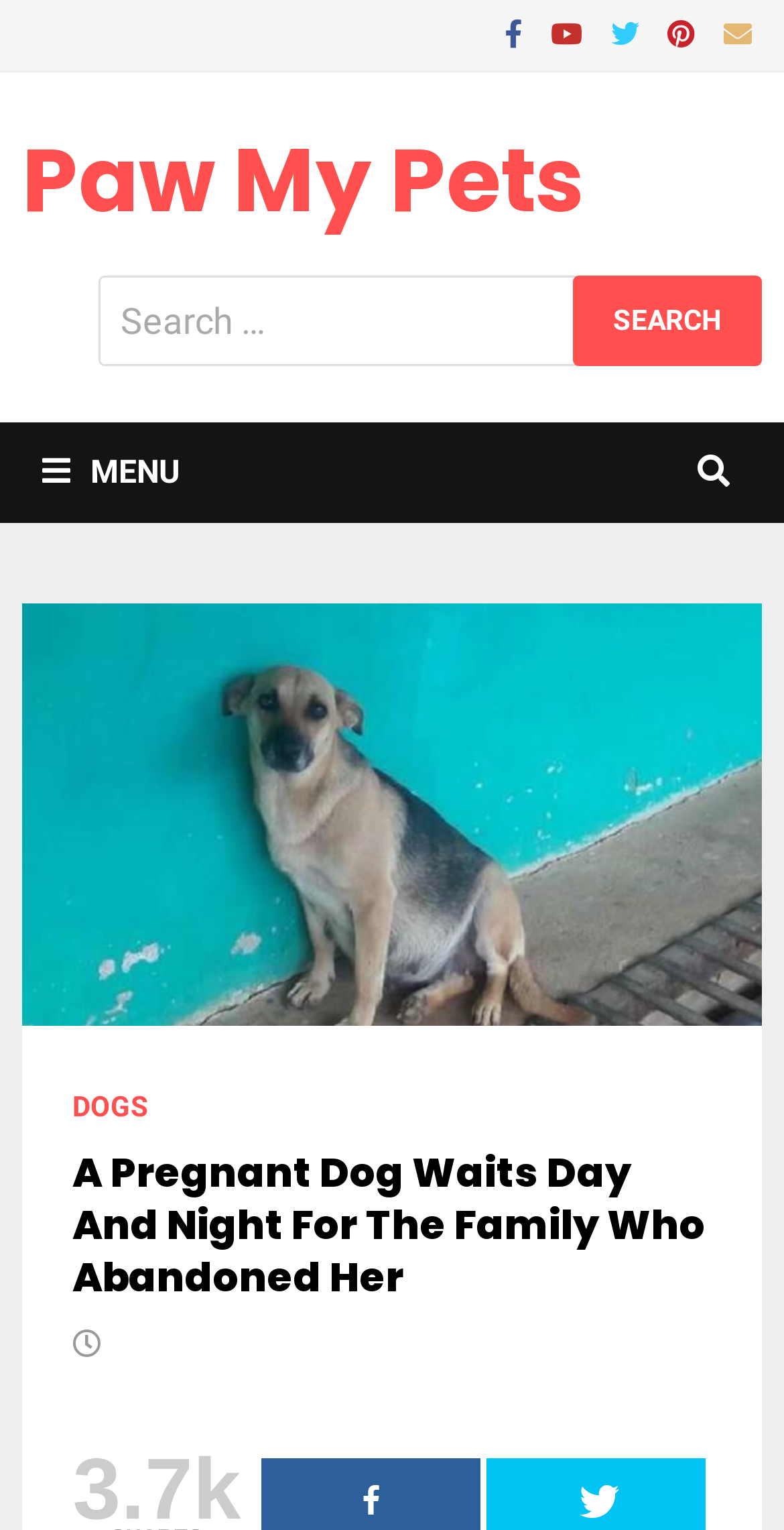How many social media links are there?
Examine the image and give a concise answer in one word or a short phrase.

5